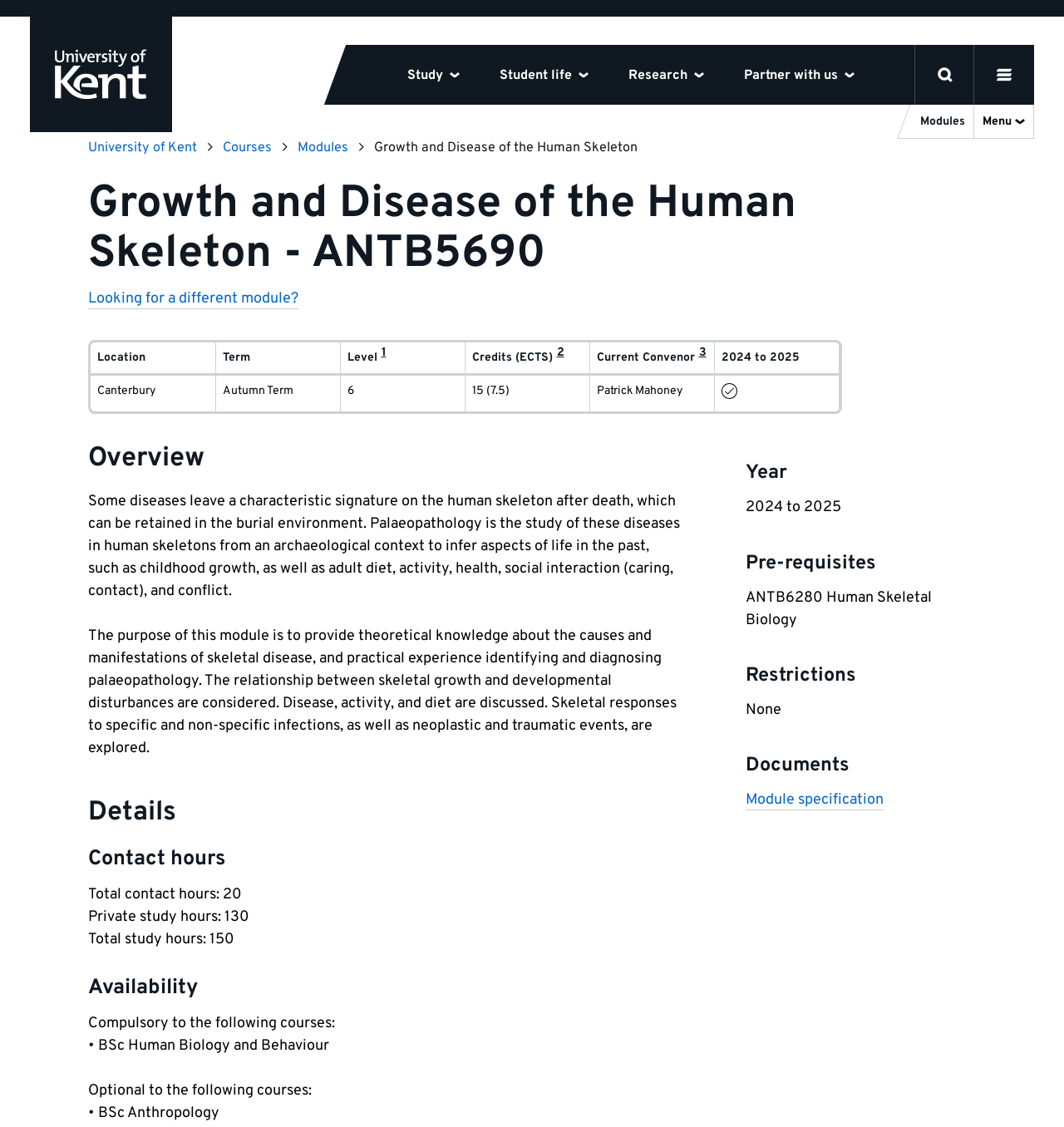Refer to the image and offer a detailed explanation in response to the question: Who is the current convenor of the module?

The current convenor of the module can be found in the table under the 'Module delivery information' section, where it is listed as 'Patrick Mahoney' in the 'Current Convenor' column.